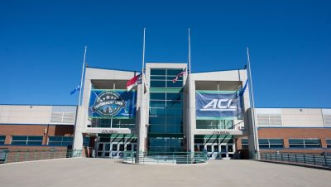What is the likely purpose of this building?
Provide an in-depth answer to the question, covering all aspects.

The image showcases a modern building with a prominent entrance, large glass panels, and a vibrant atmosphere, suggesting that it is a venue for events or community gatherings. The presence of banners and flags further supports this idea.